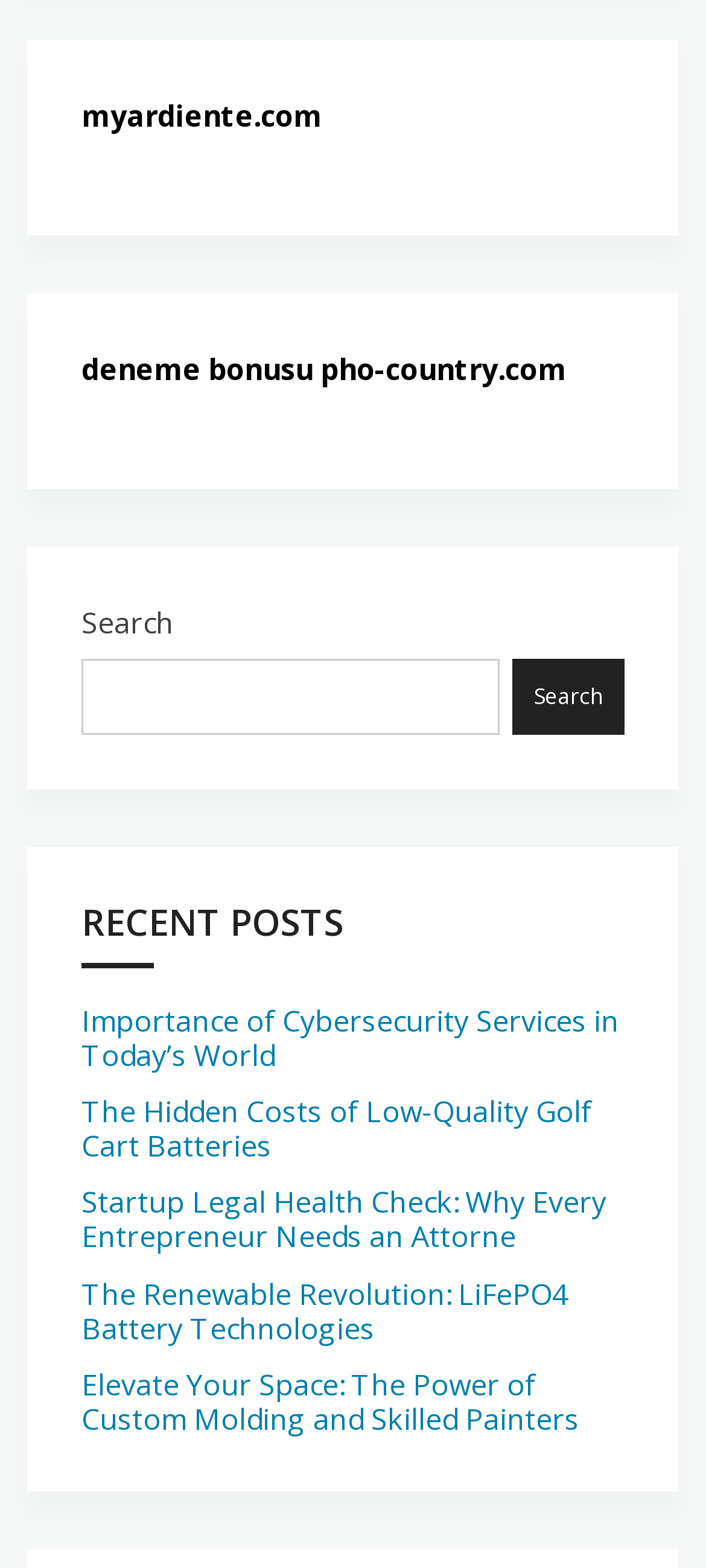Provide a one-word or brief phrase answer to the question:
What is the theme of the posts listed under 'RECENT POSTS'?

Various topics